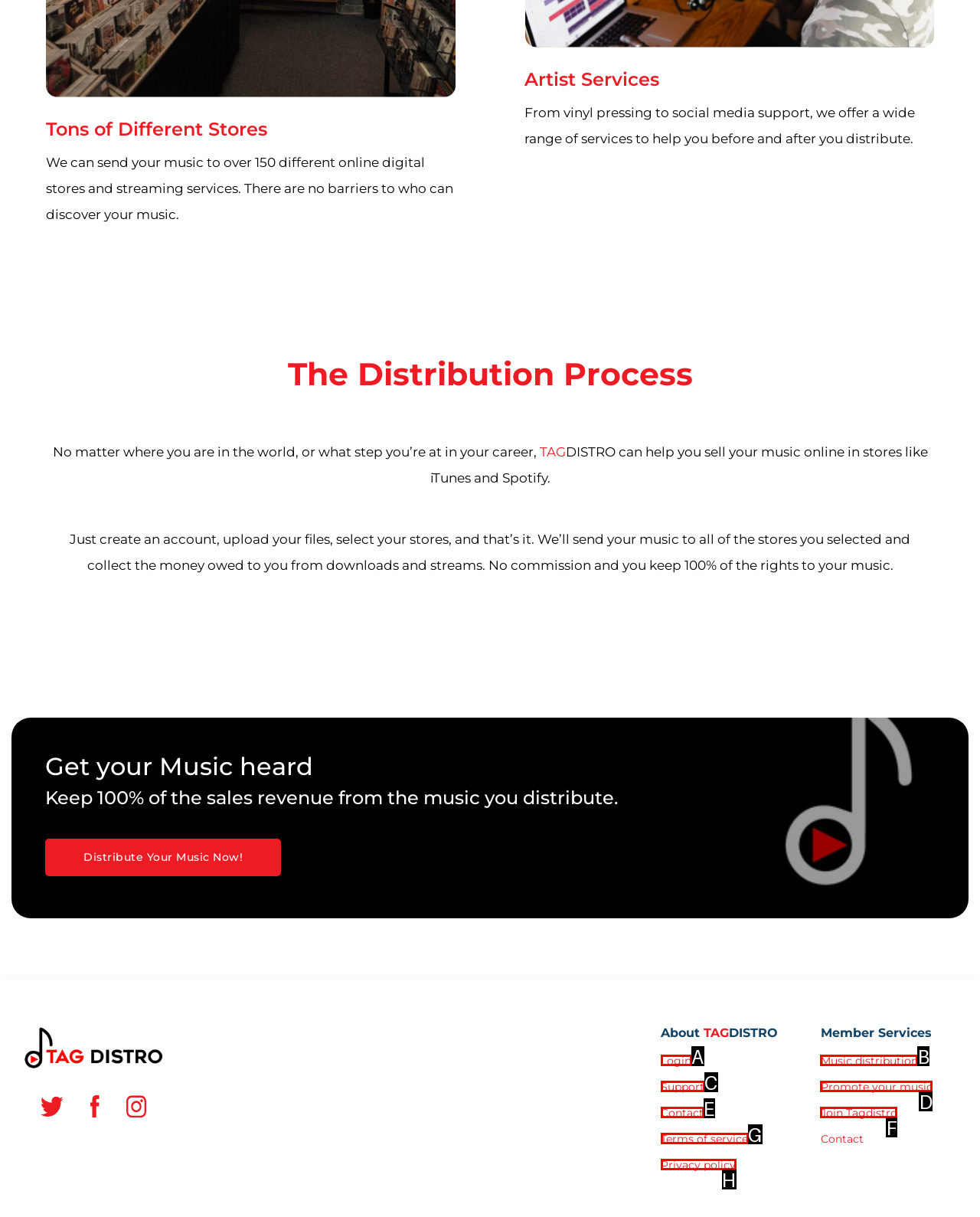Match the description: Terms of service to the correct HTML element. Provide the letter of your choice from the given options.

G